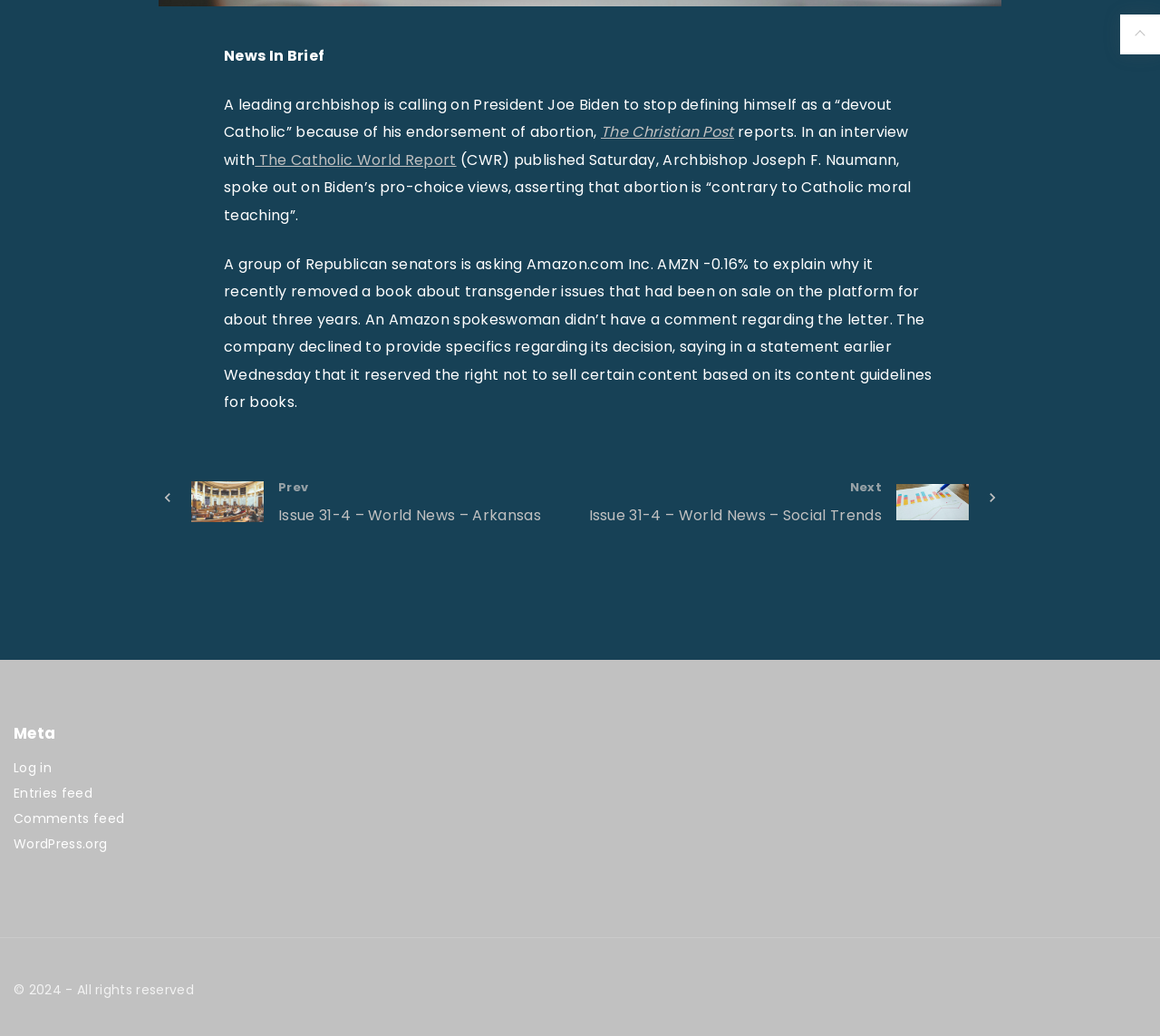How many links are there in the webpage?
Using the visual information, answer the question in a single word or phrase.

9